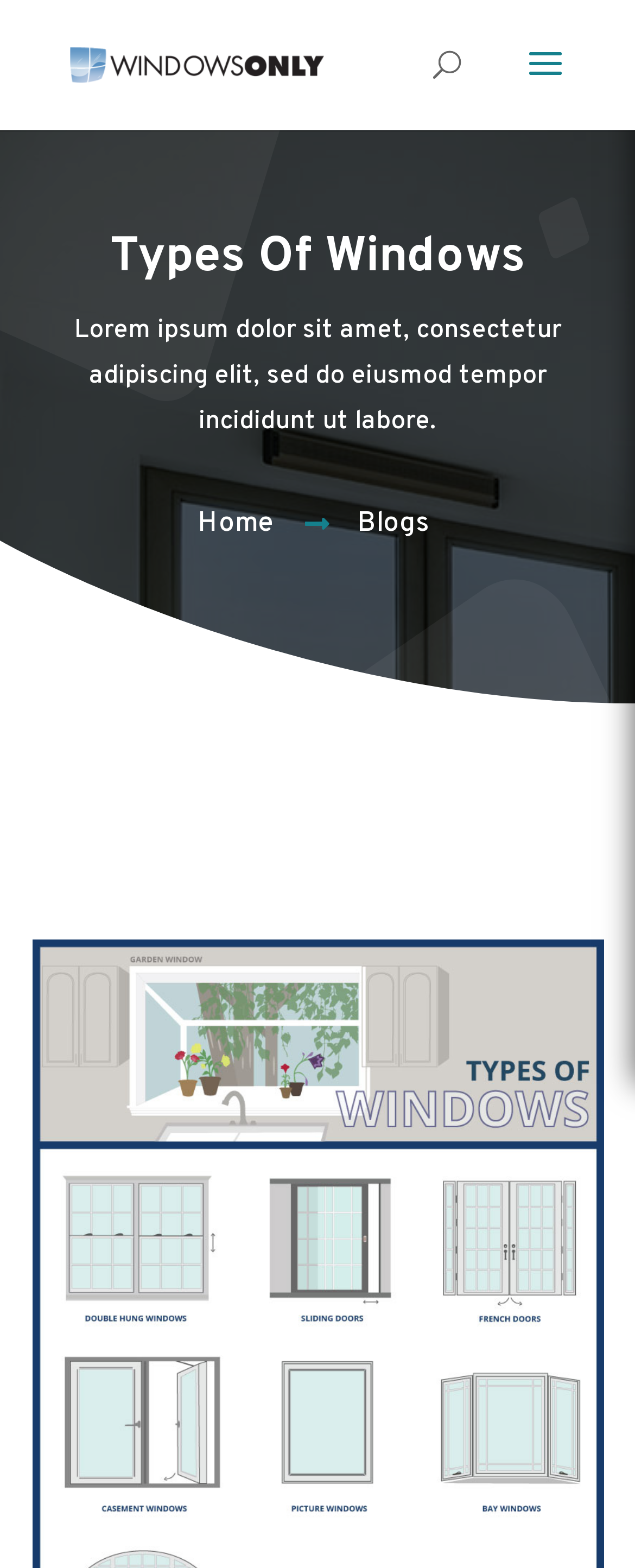Give a one-word or phrase response to the following question: Is there a search function on the webpage?

Yes